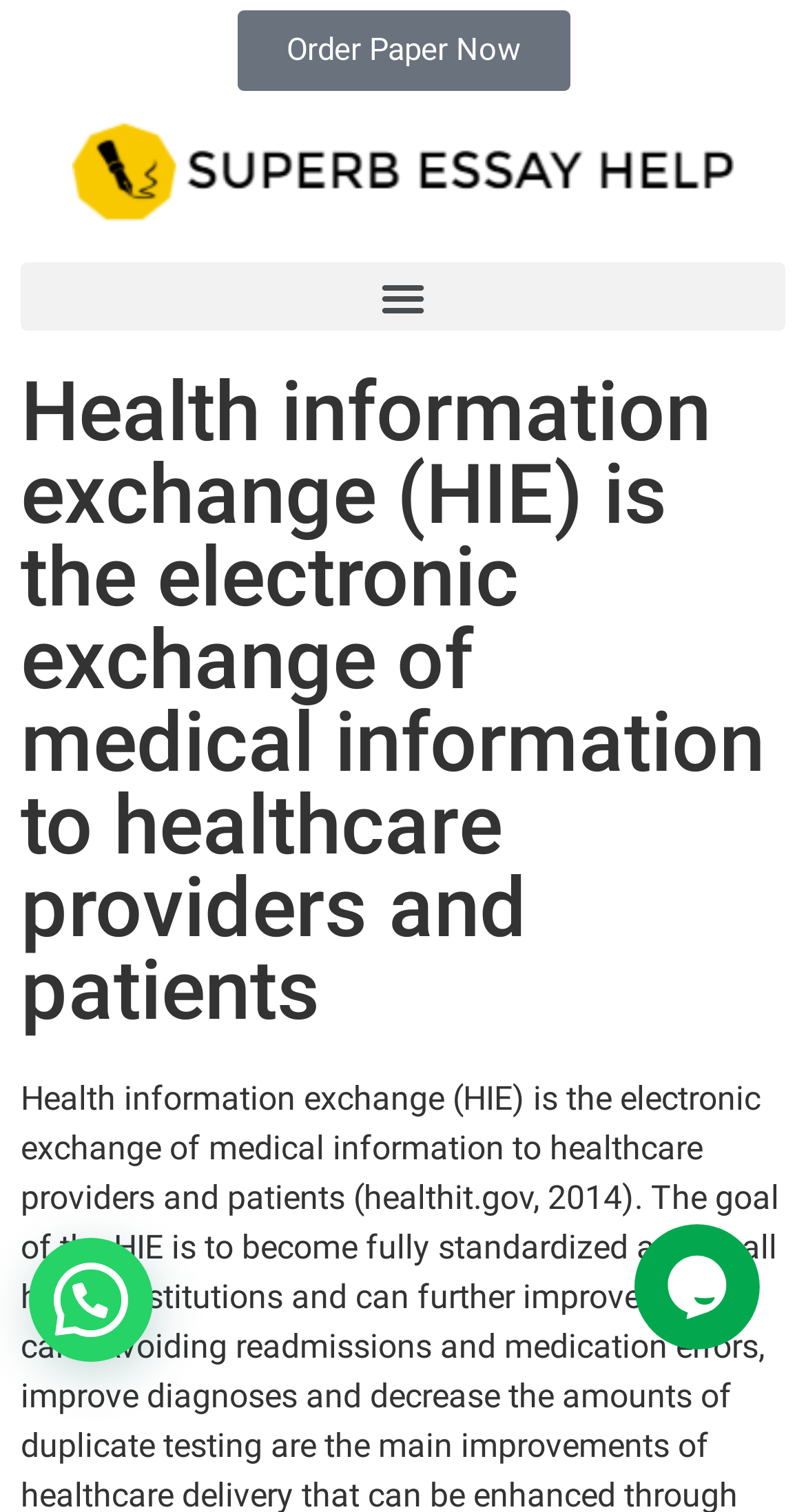Extract the bounding box coordinates of the UI element described: "Home". Provide the coordinates in the format [left, top, right, bottom] with values ranging from 0 to 1.

None